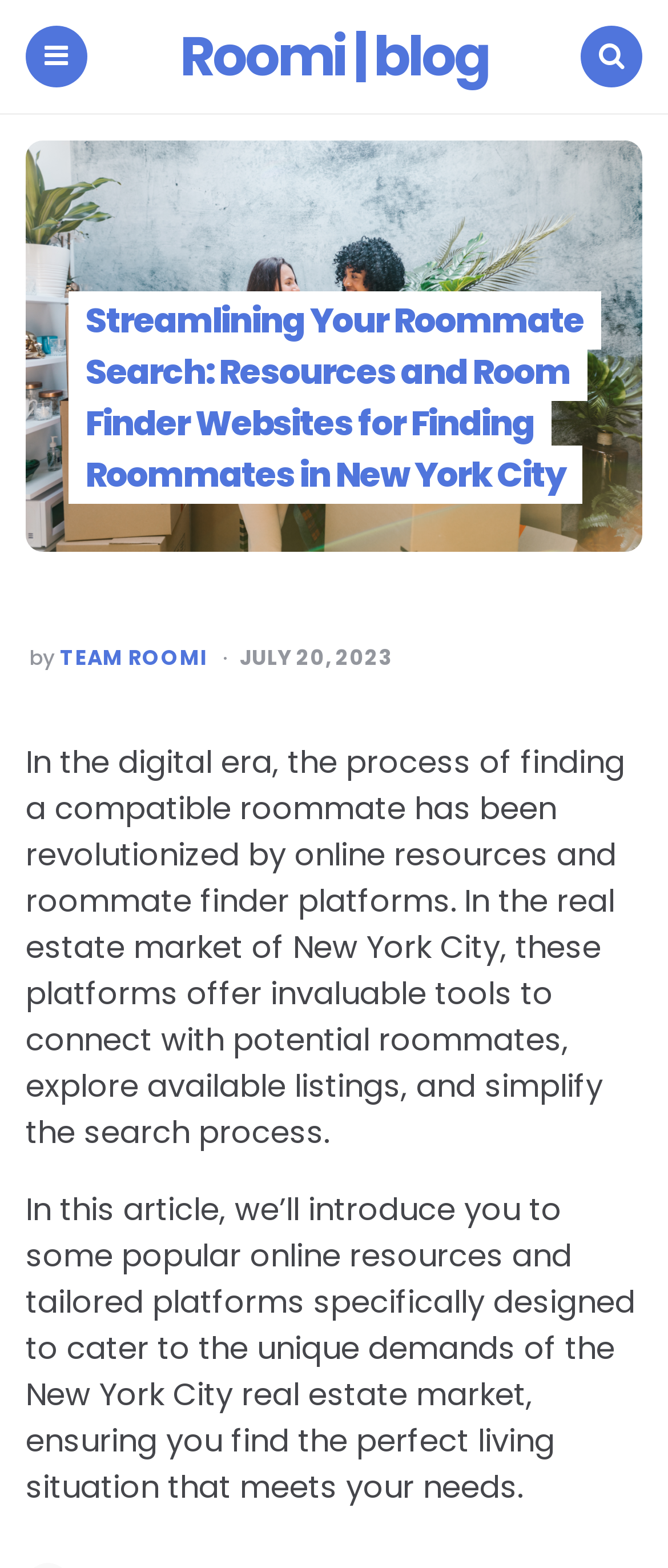By analyzing the image, answer the following question with a detailed response: What is the main image on the webpage about?

The image description is 'two women surrounded by moving boxes', indicating that the image is related to moving or finding a new place to live, which is relevant to the topic of roommate search.